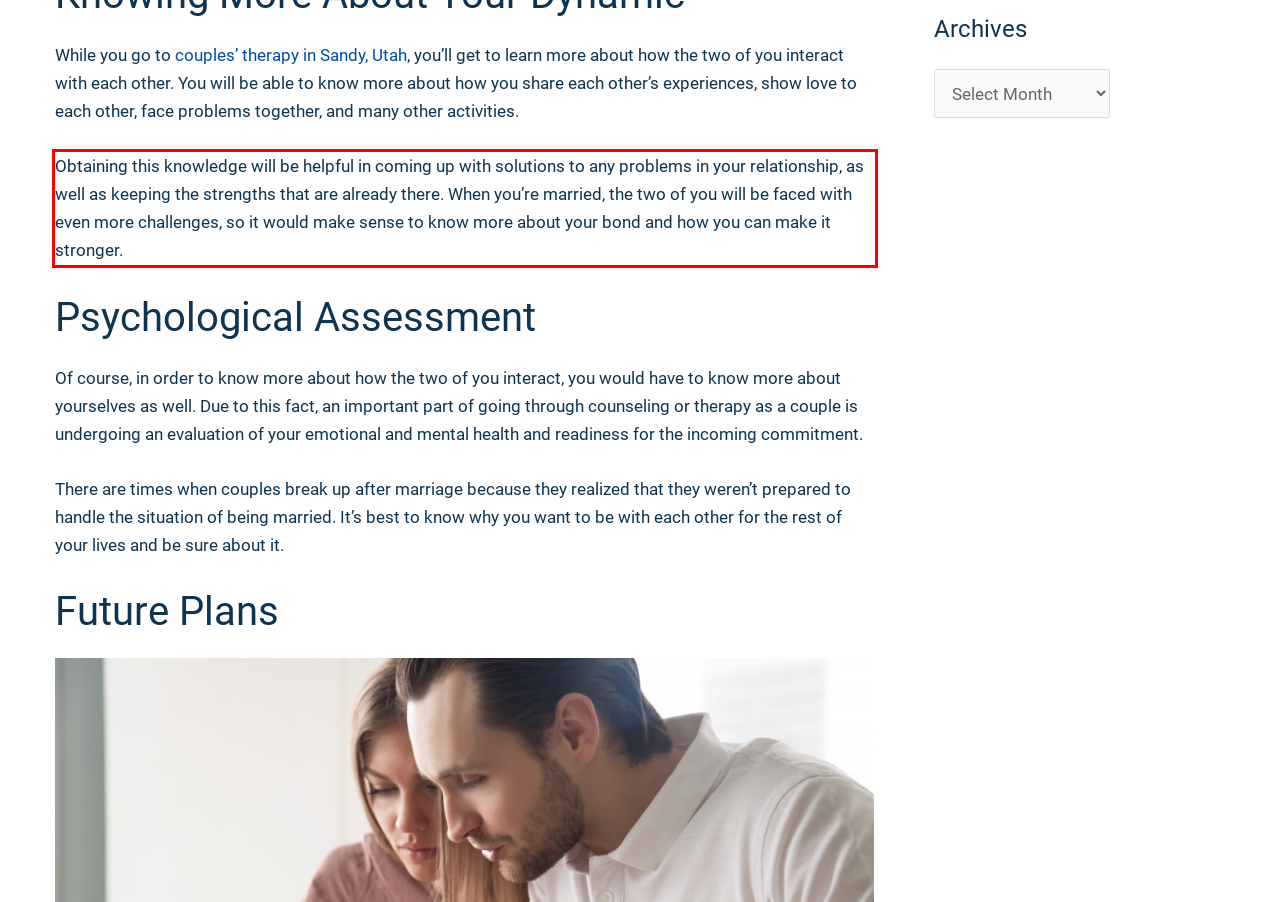Analyze the red bounding box in the provided webpage screenshot and generate the text content contained within.

Obtaining this knowledge will be helpful in coming up with solutions to any problems in your relationship, as well as keeping the strengths that are already there. When you’re married, the two of you will be faced with even more challenges, so it would make sense to know more about your bond and how you can make it stronger.